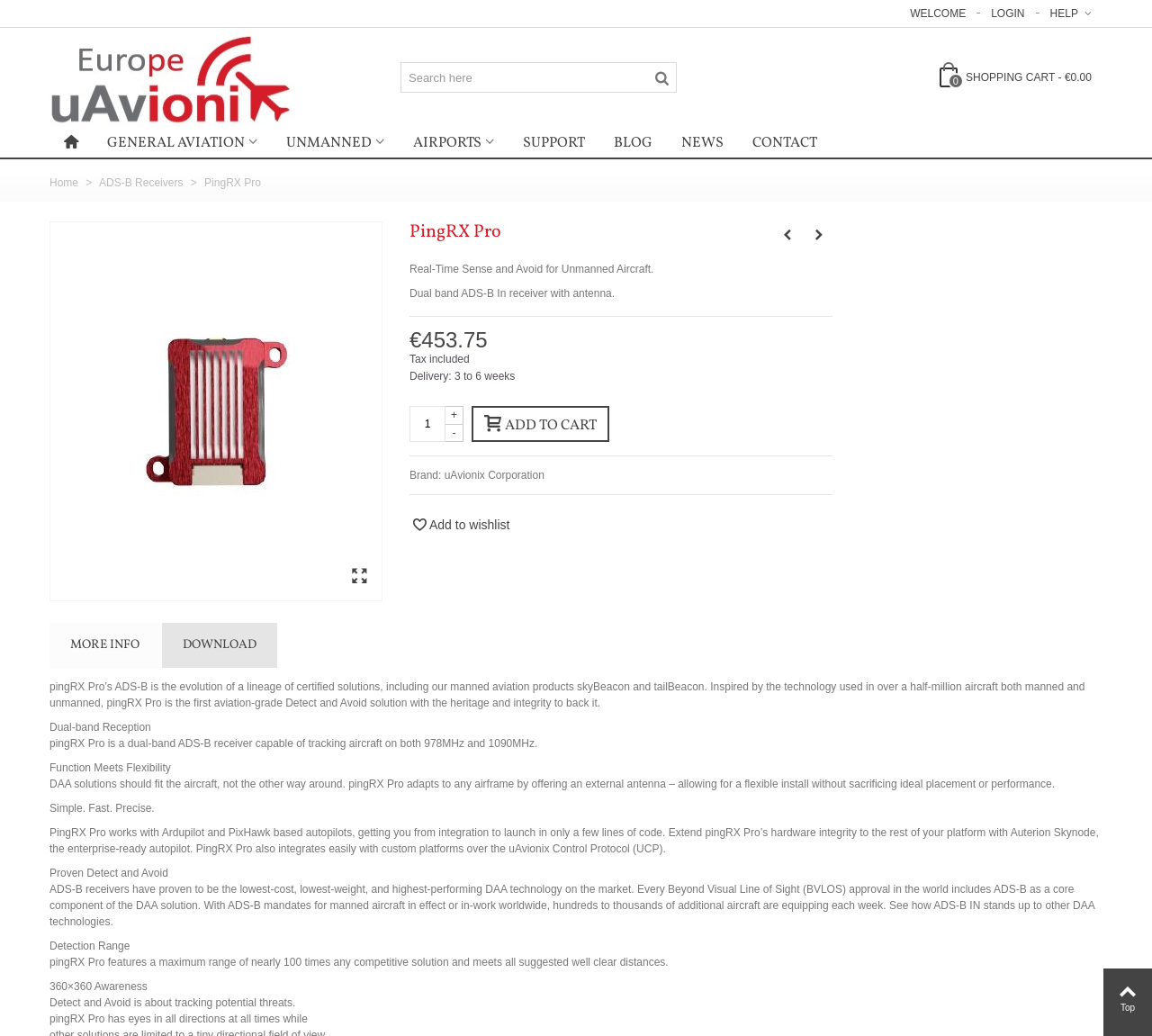Pinpoint the bounding box coordinates of the area that should be clicked to complete the following instruction: "Learn more about PingRX Pro". The coordinates must be given as four float numbers between 0 and 1, i.e., [left, top, right, bottom].

[0.043, 0.601, 0.14, 0.645]